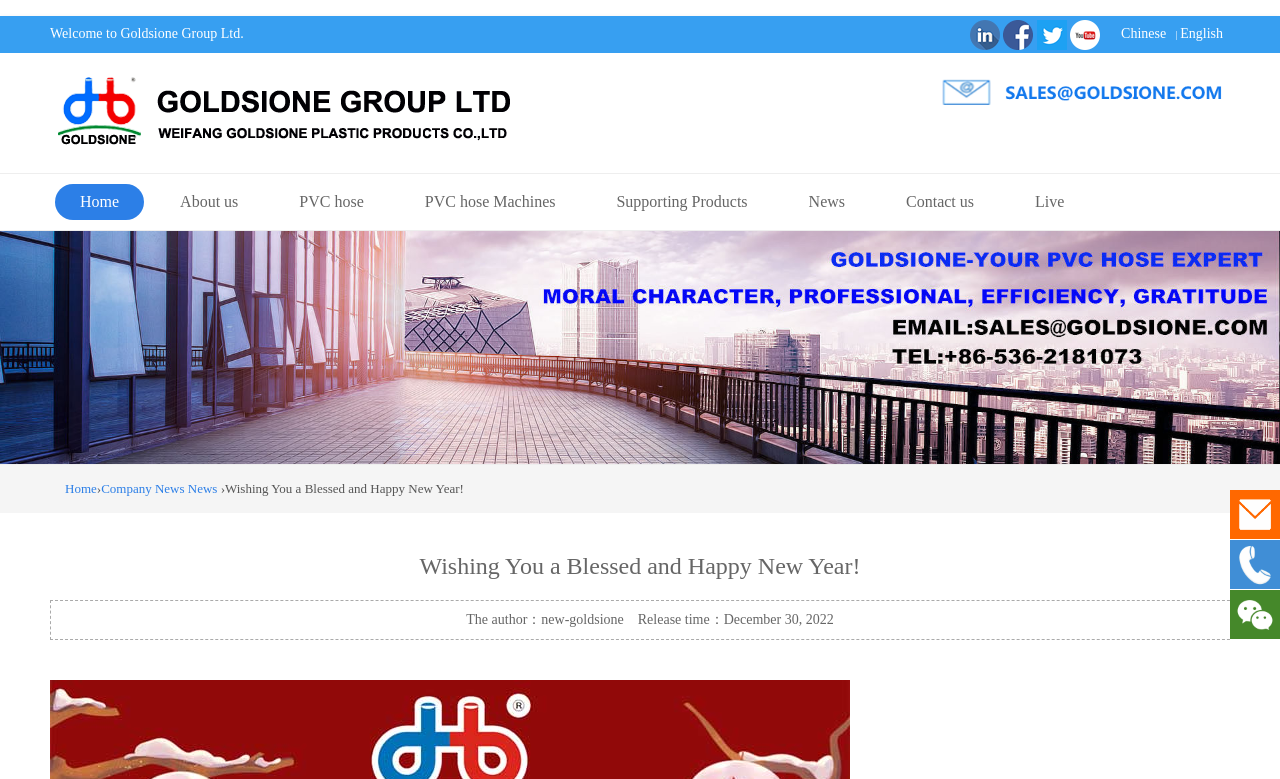Determine and generate the text content of the webpage's headline.

Wishing You a Blessed and Happy New Year!